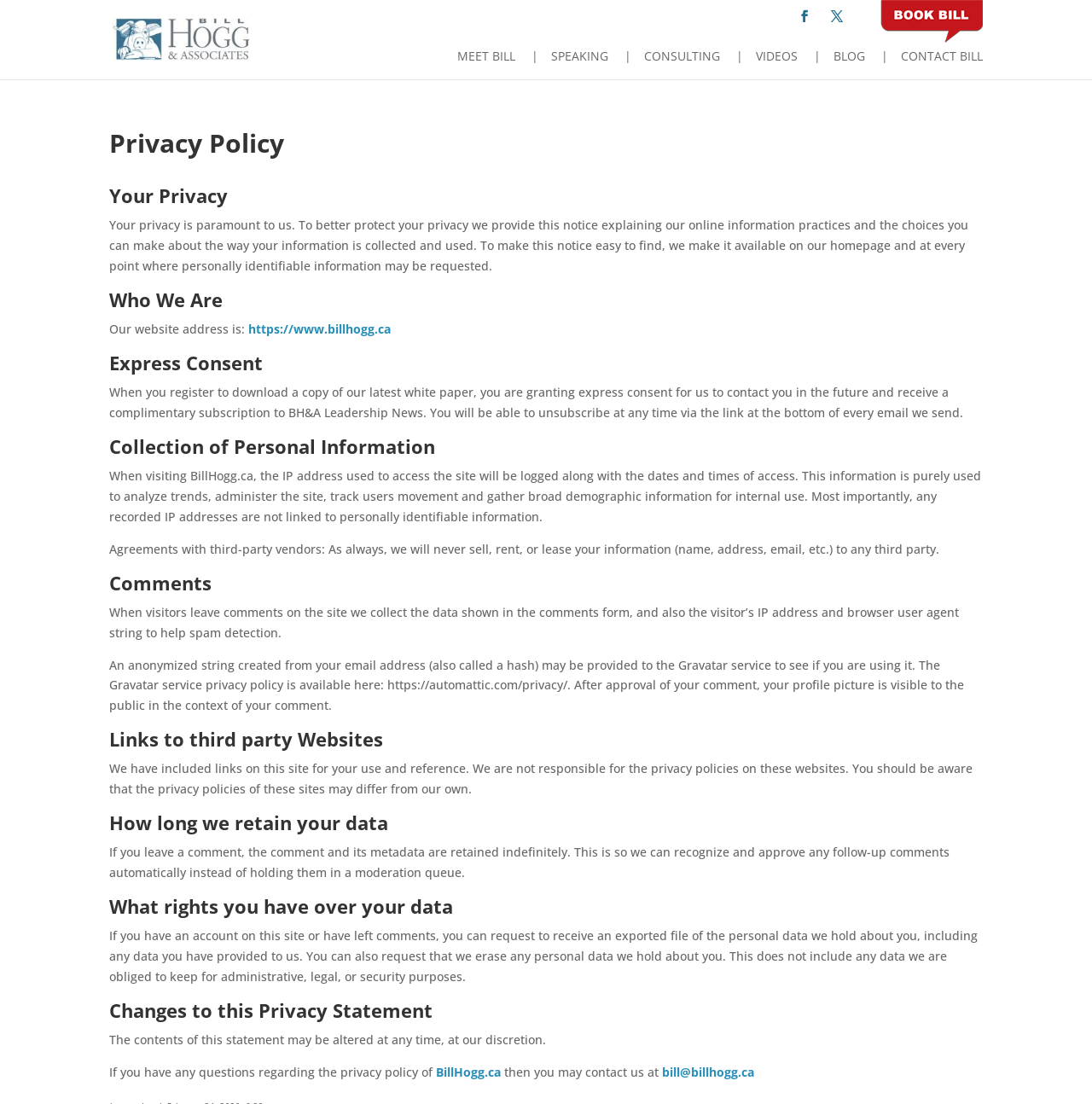Answer with a single word or phrase: 
What is the purpose of this webpage?

Privacy Policy